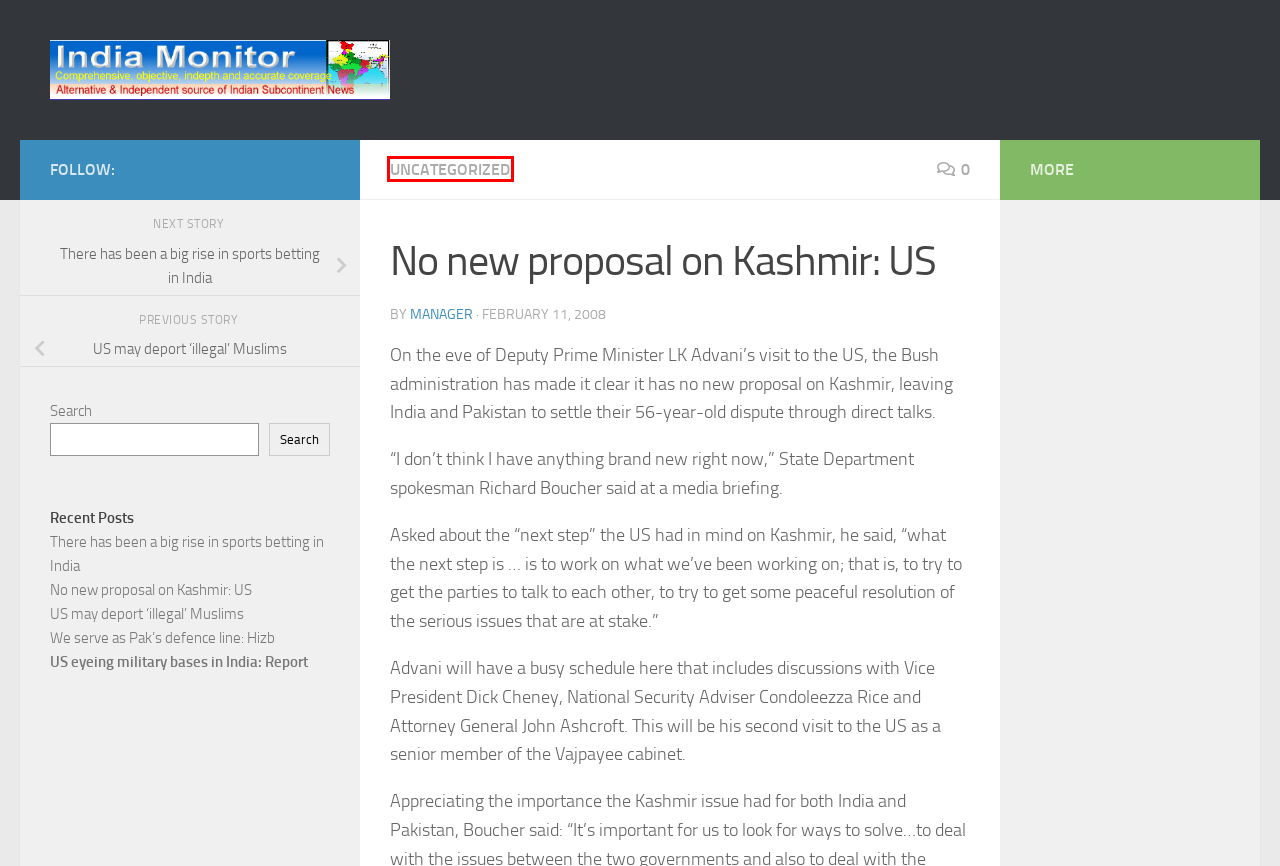Examine the screenshot of a webpage with a red rectangle bounding box. Select the most accurate webpage description that matches the new webpage after clicking the element within the bounding box. Here are the candidates:
A. Uncategorized Archives - India Monitor
B. There has been a big rise in sports betting in India - India Monitor
C. Hueman WordPress Theme | Press Customizr
D. US may deport 'illegal' Muslims - India Monitor
E. India Monitor -
F. We serve as Pak's defence line: Hizb - India Monitor
G. manager, Author at India Monitor
H. US eyeing military bases in India: Report - India Monitor

A